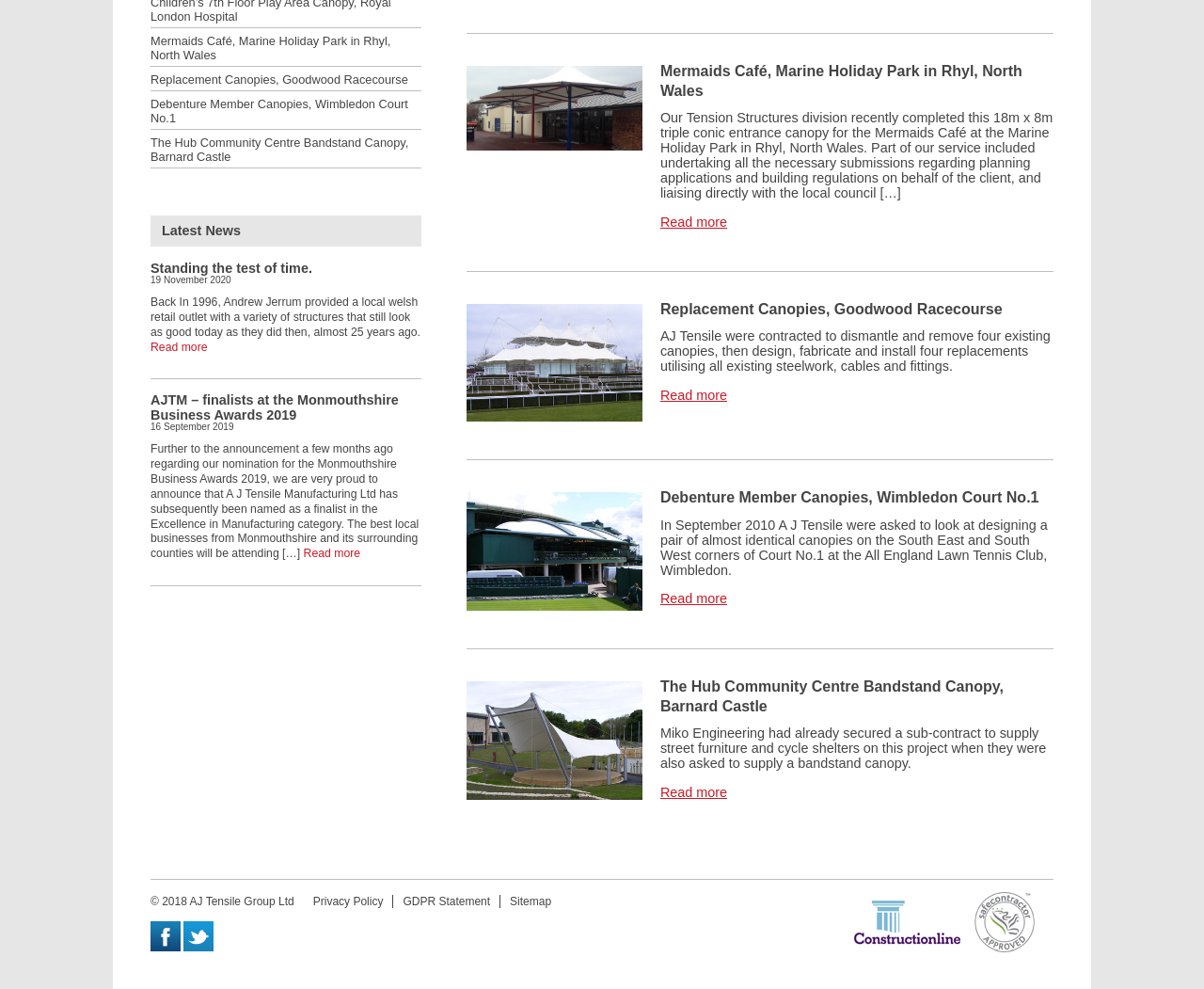Determine the bounding box of the UI component based on this description: "alt="Debenture Member Canopies, Wimbledon"". The bounding box coordinates should be four float values between 0 and 1, i.e., [left, top, right, bottom].

[0.388, 0.498, 0.534, 0.618]